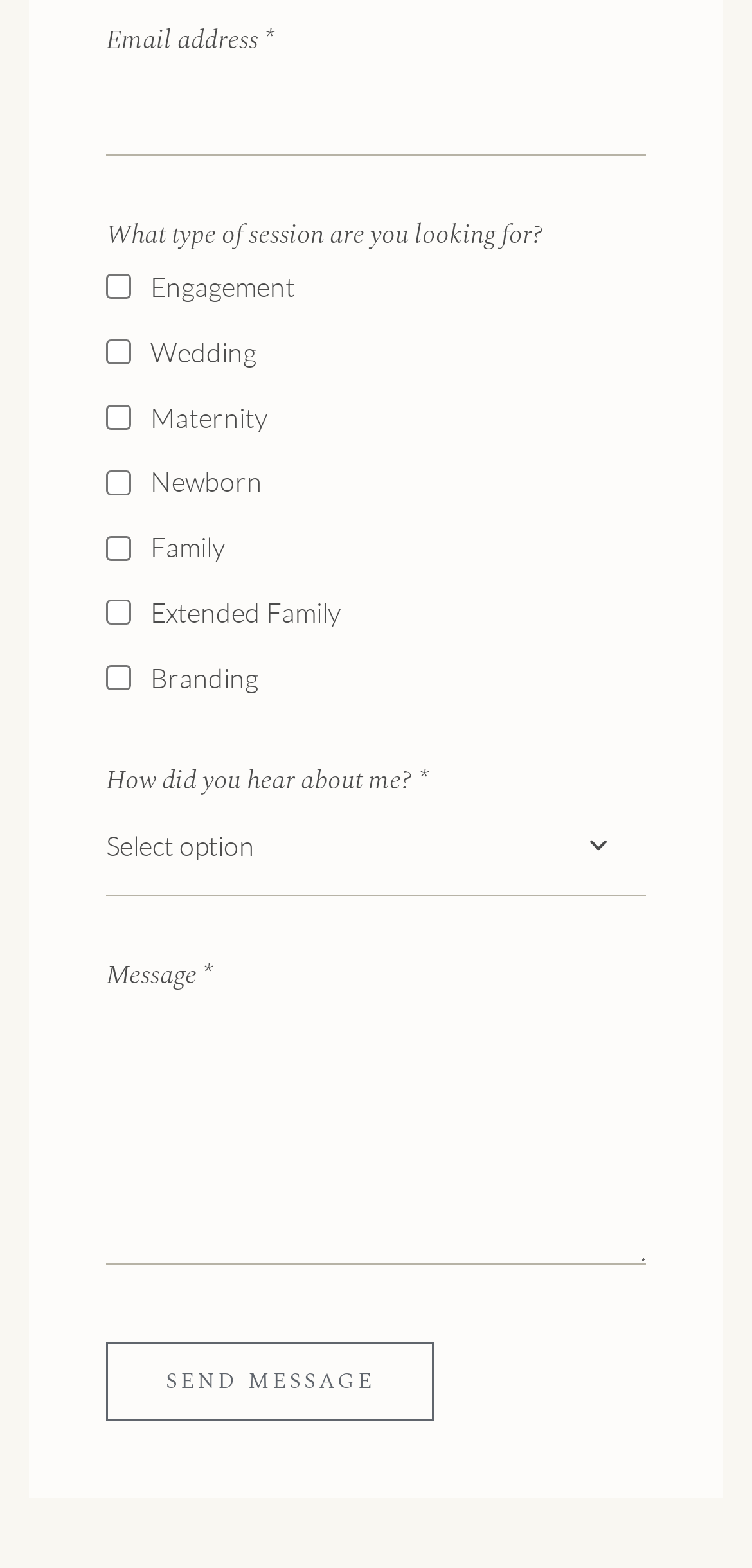Pinpoint the bounding box coordinates of the clickable element needed to complete the instruction: "Send a message". The coordinates should be provided as four float numbers between 0 and 1: [left, top, right, bottom].

[0.141, 0.855, 0.578, 0.906]